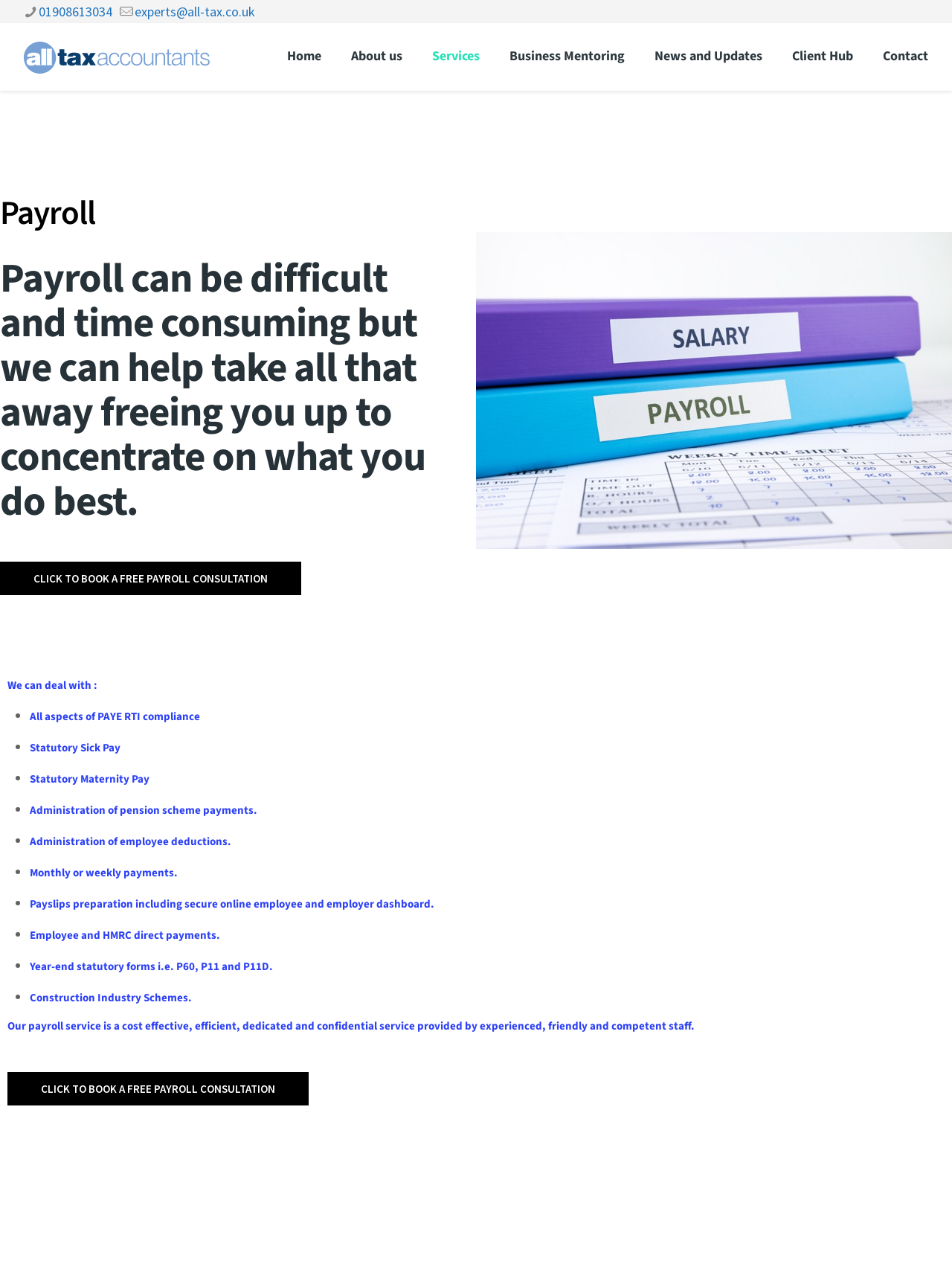Point out the bounding box coordinates of the section to click in order to follow this instruction: "click Home".

[0.286, 0.018, 0.353, 0.07]